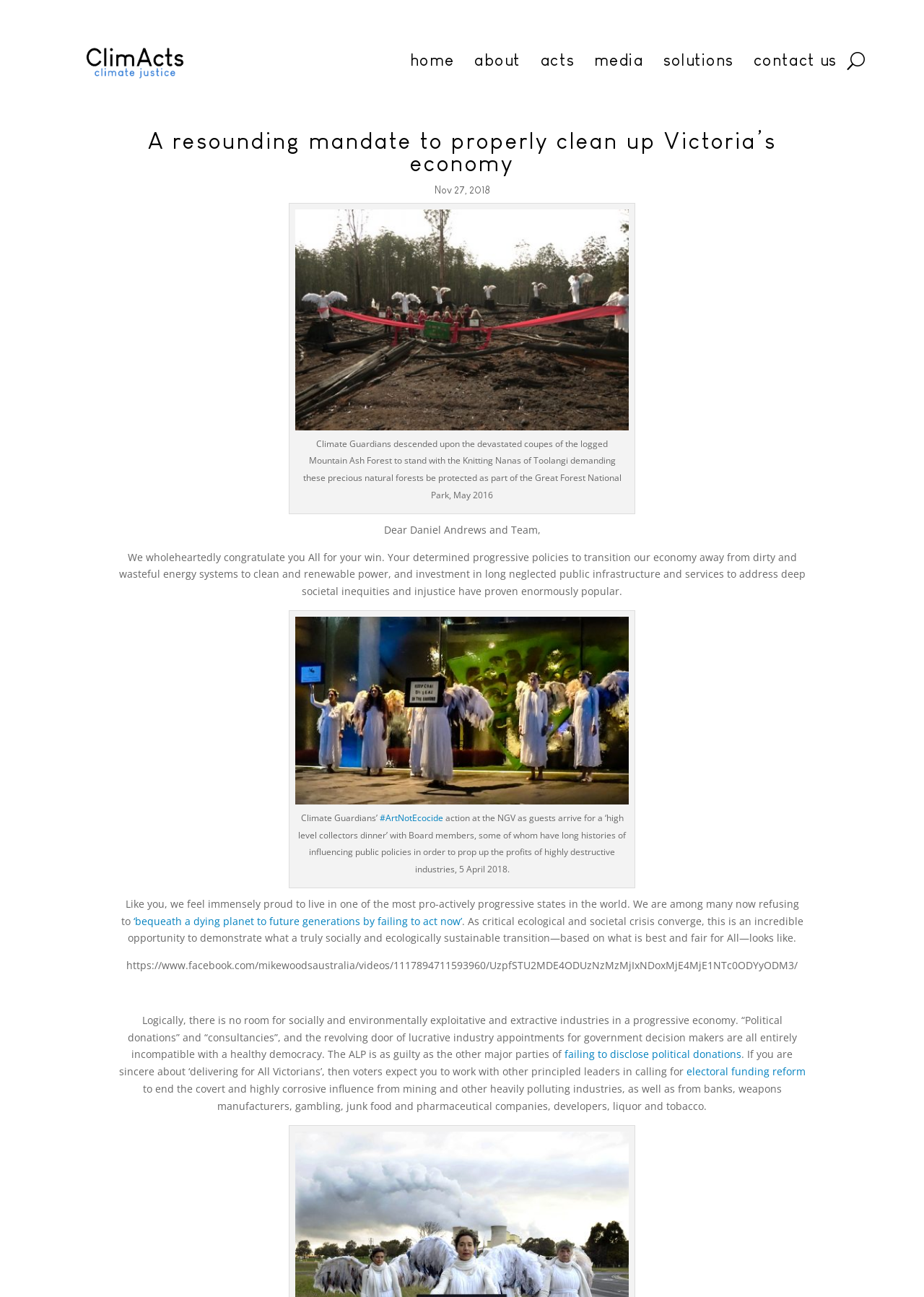What is the purpose of the webpage?
Using the image, give a concise answer in the form of a single word or short phrase.

To congratulate and urge the government to take action